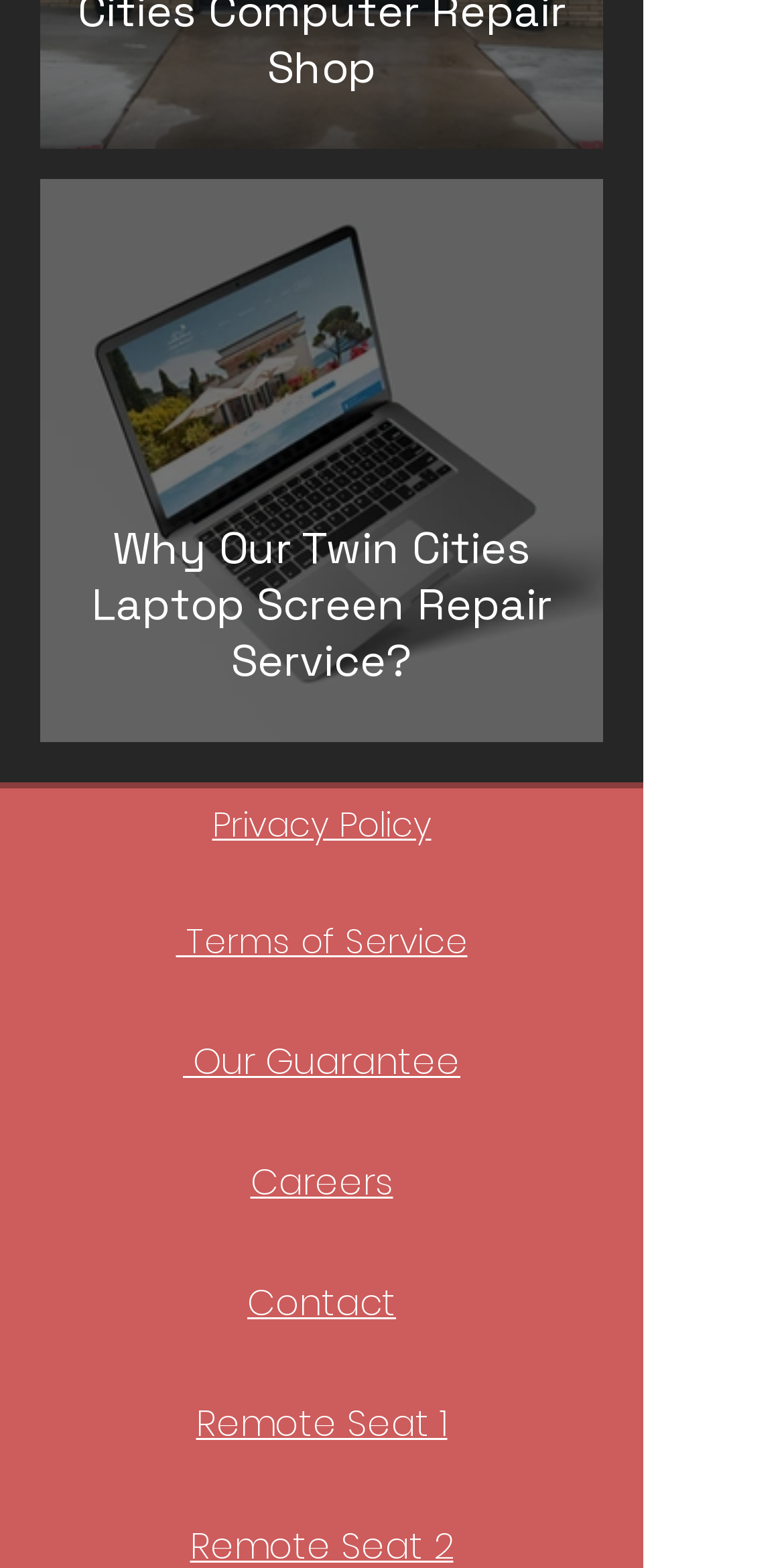What is the main topic of this webpage?
Please provide a comprehensive answer based on the visual information in the image.

Based on the webpage content, specifically the text 'Why Our Twin Cities Laptop Screen Repair Service?' which is a prominent element on the page, it can be inferred that the main topic of this webpage is related to laptop screen repair services.